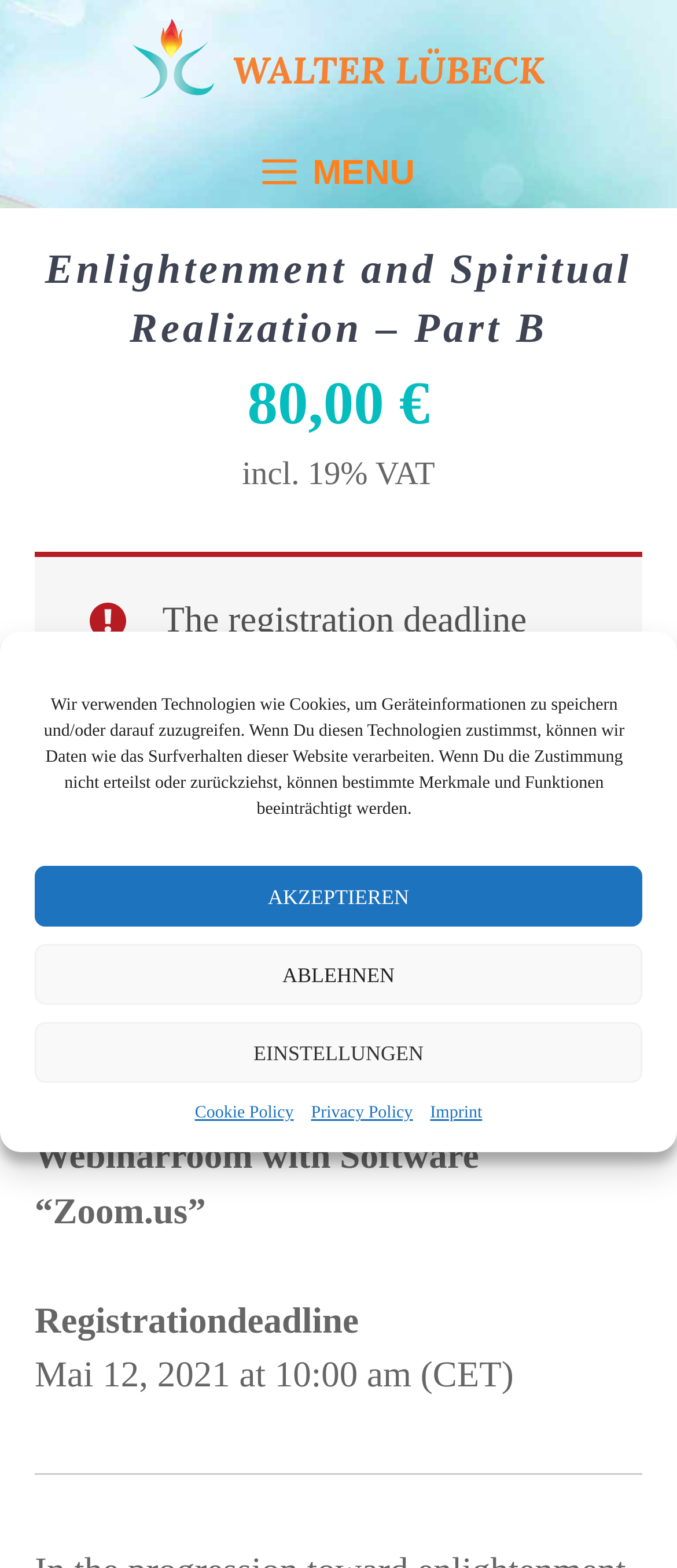Determine the main headline from the webpage and extract its text.

Enlightenment and Spiritual Realization – Part B